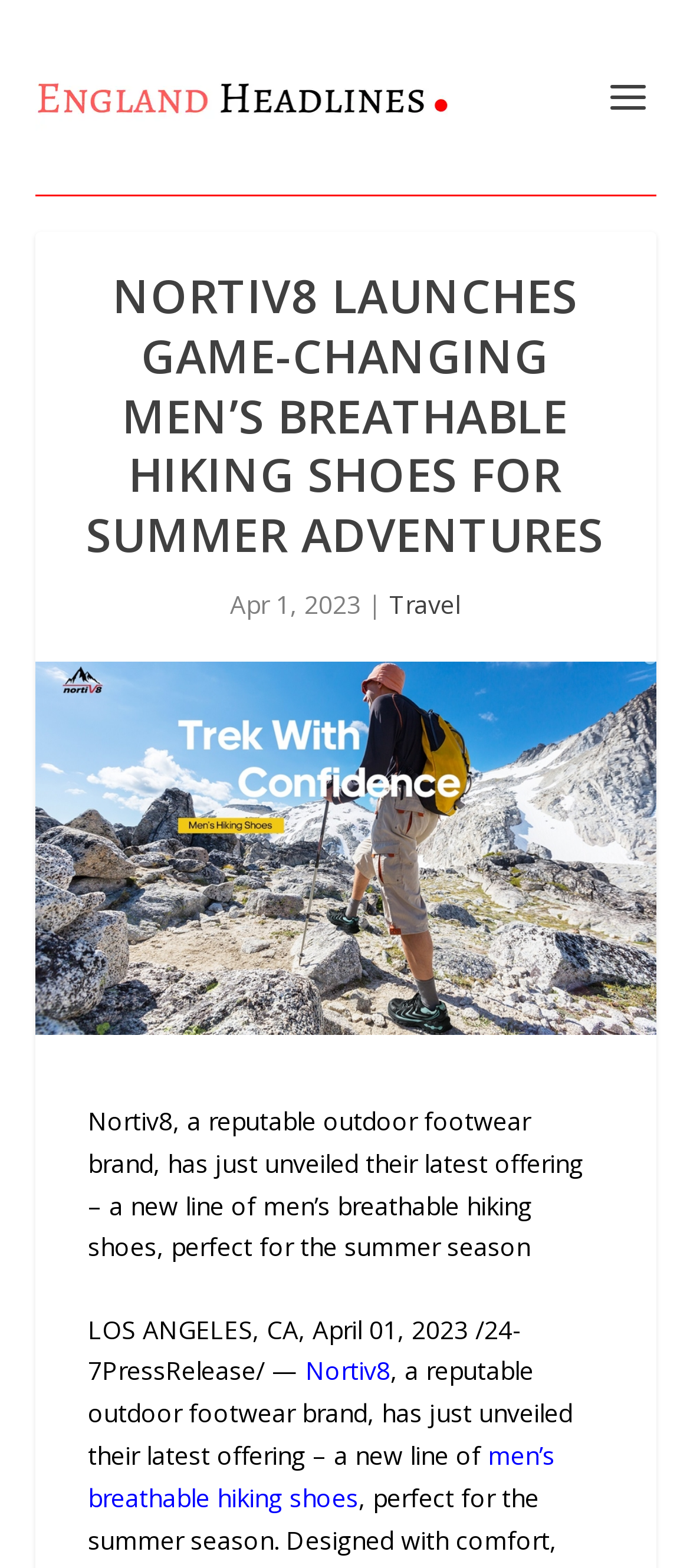Provide a one-word or short-phrase response to the question:
What is the brand name of the outdoor footwear?

Nortiv8